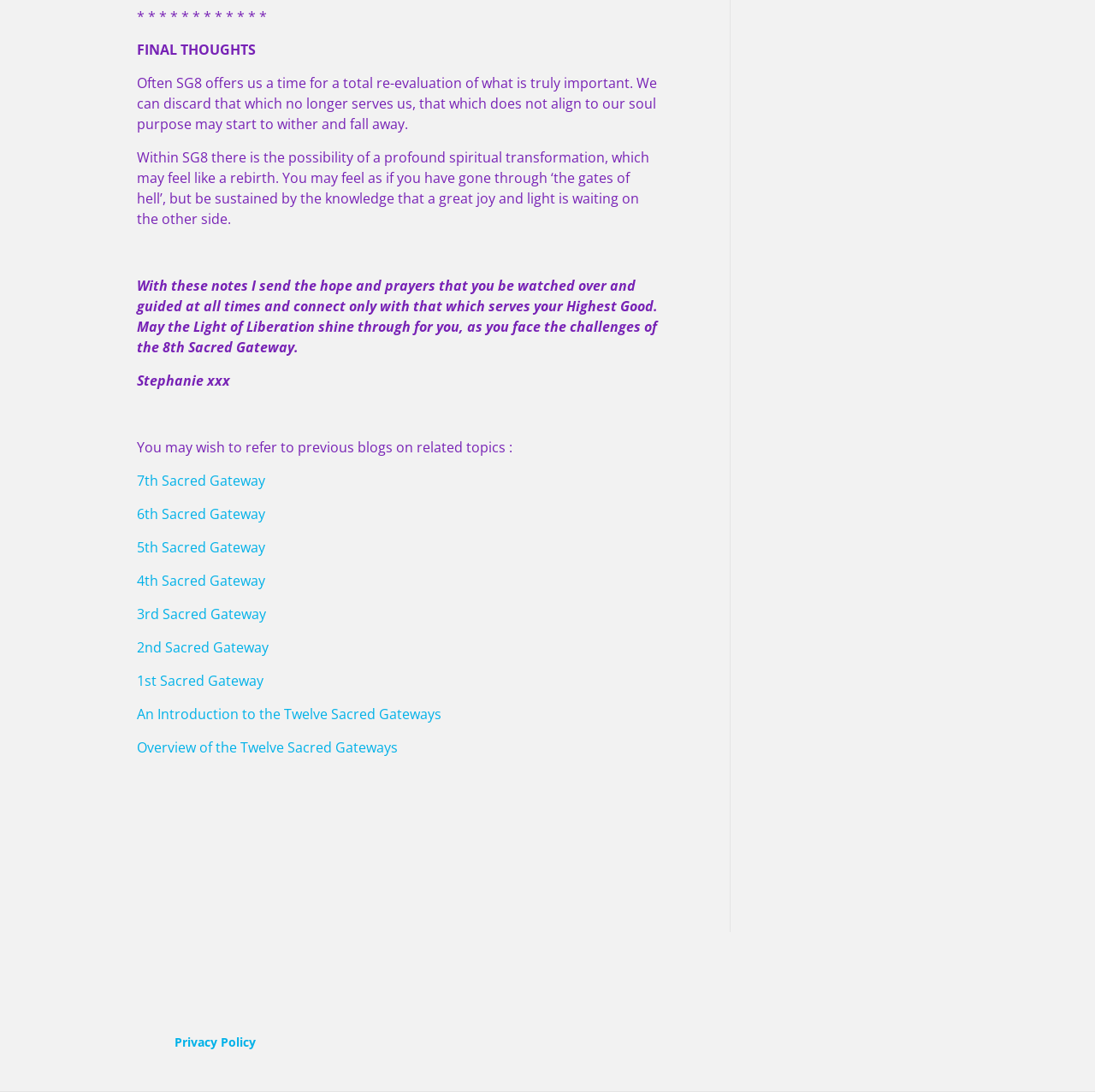Please identify the bounding box coordinates of where to click in order to follow the instruction: "click the link to 7th Sacred Gateway".

[0.125, 0.431, 0.242, 0.449]